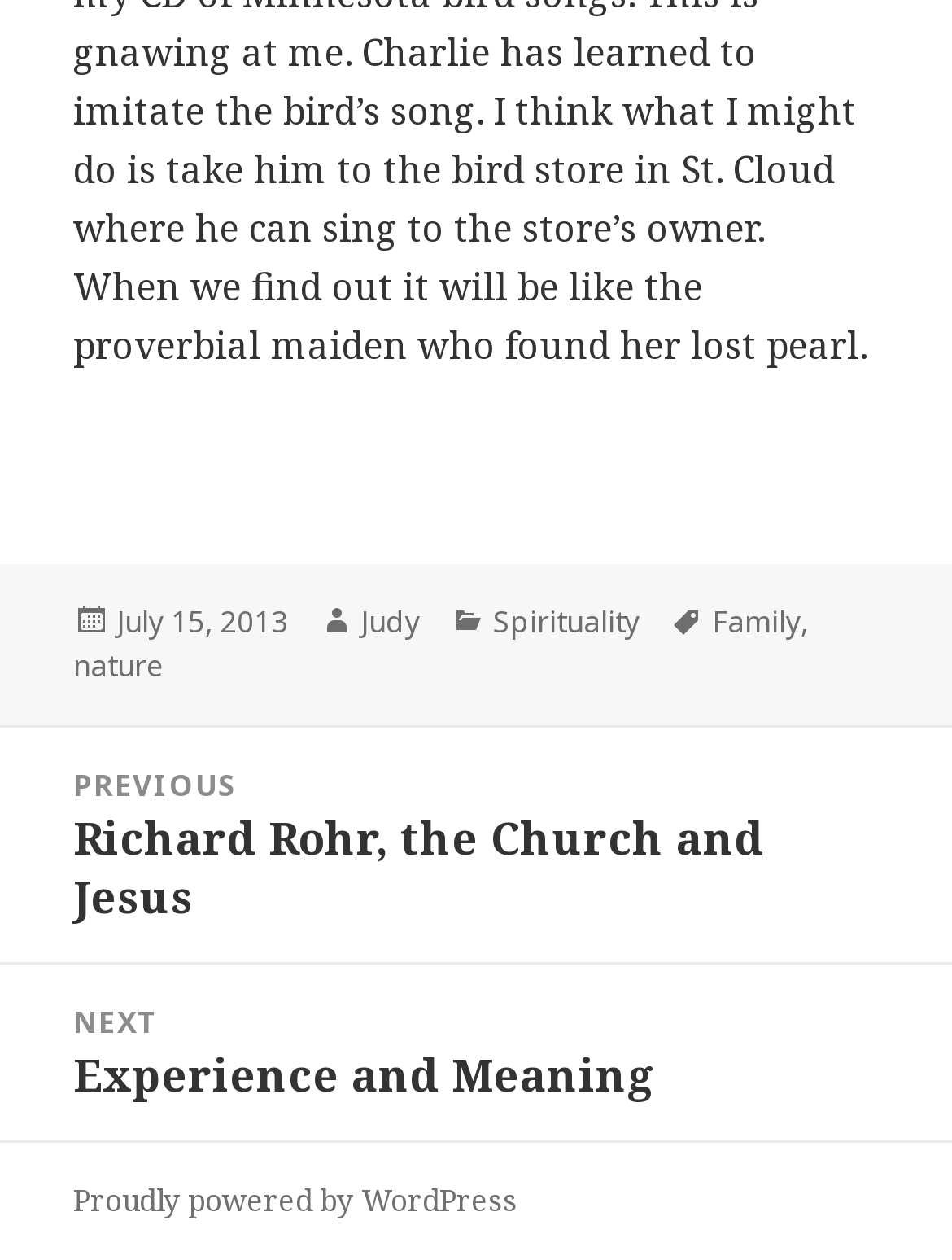Provide the bounding box coordinates of the section that needs to be clicked to accomplish the following instruction: "Read posts about Spirituality."

[0.518, 0.477, 0.672, 0.511]